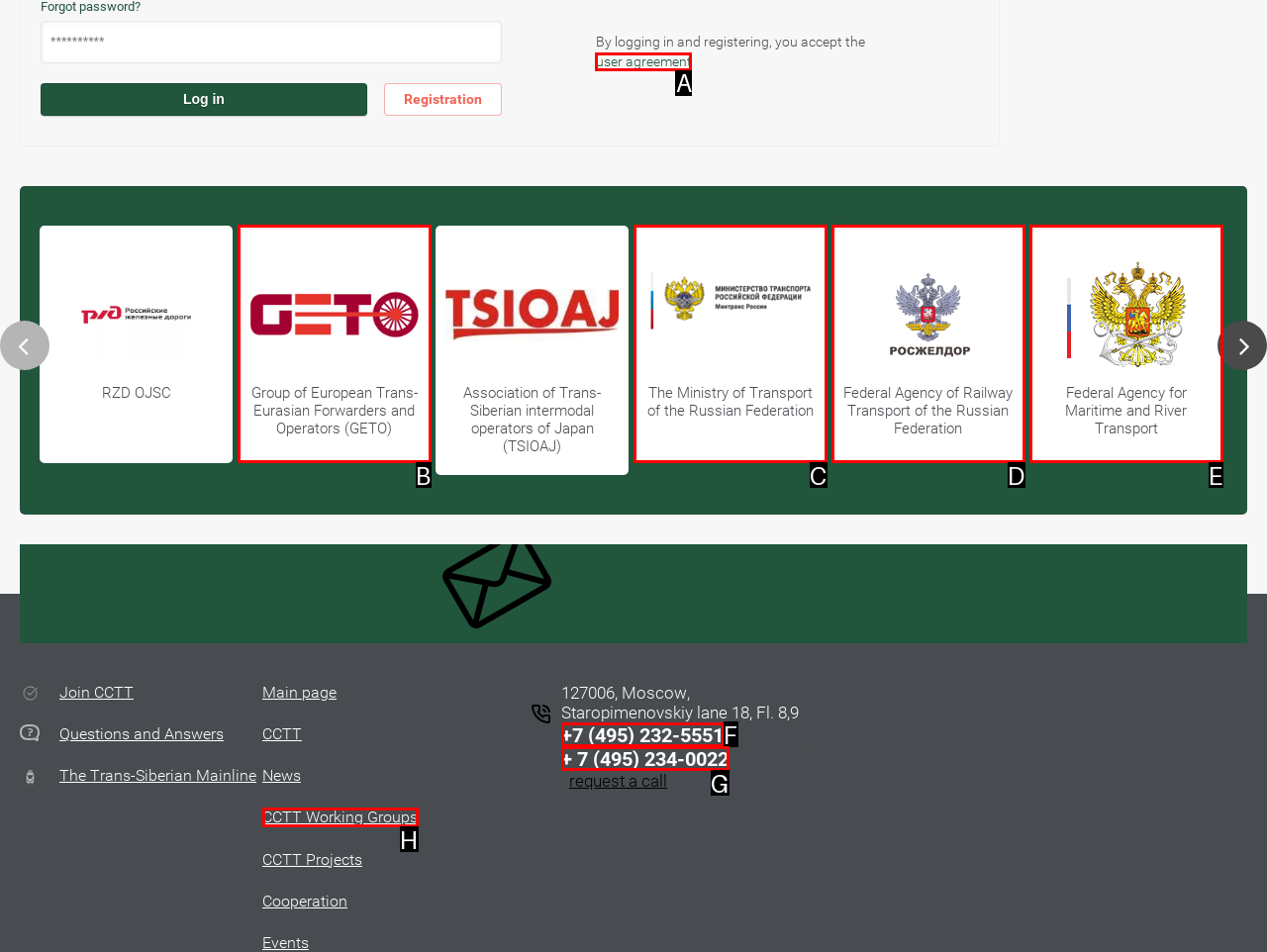Specify the letter of the UI element that should be clicked to achieve the following: View user agreement
Provide the corresponding letter from the choices given.

A